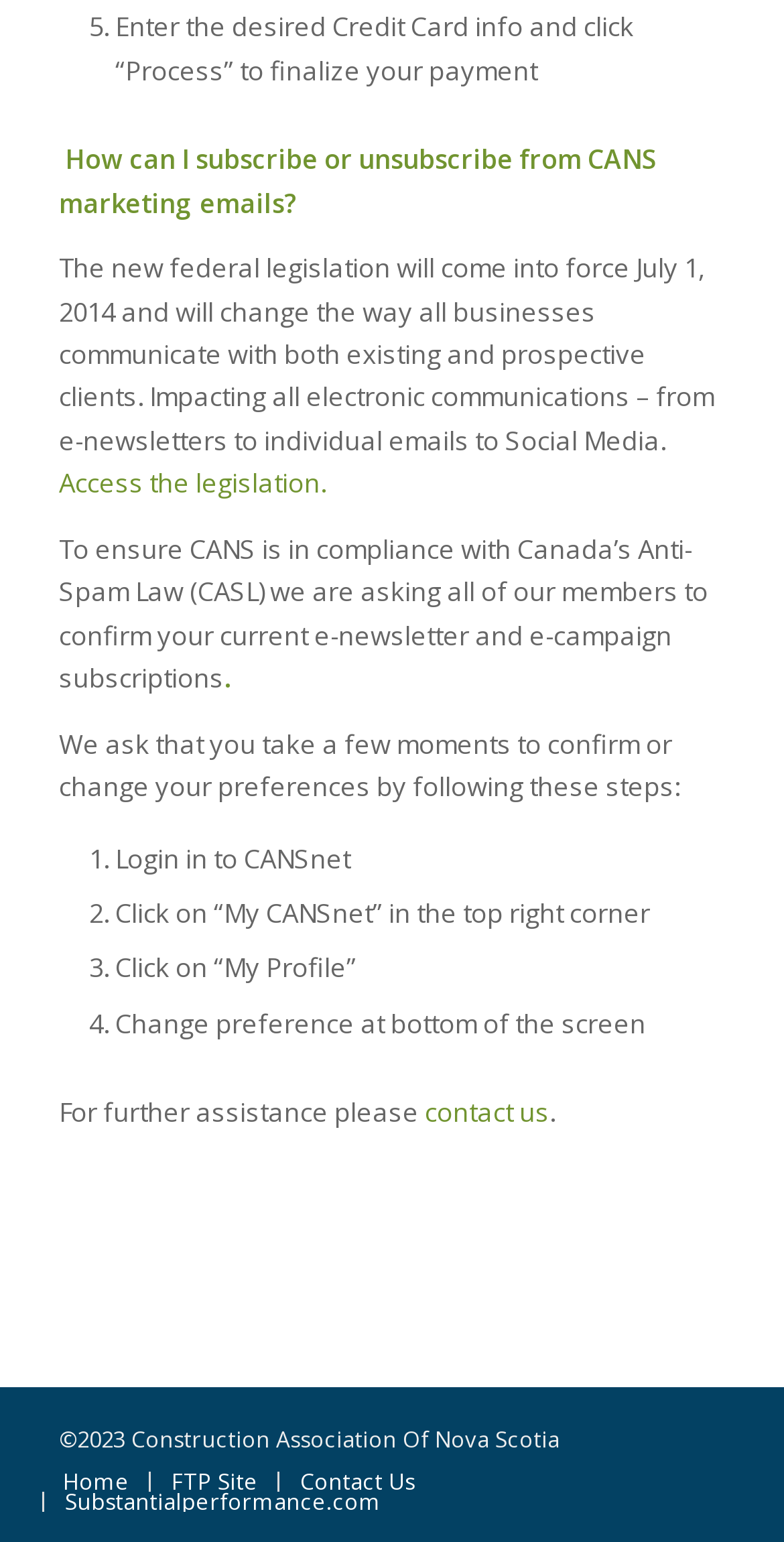Ascertain the bounding box coordinates for the UI element detailed here: "FTP Site". The coordinates should be provided as [left, top, right, bottom] with each value being a float between 0 and 1.

[0.219, 0.951, 0.329, 0.97]